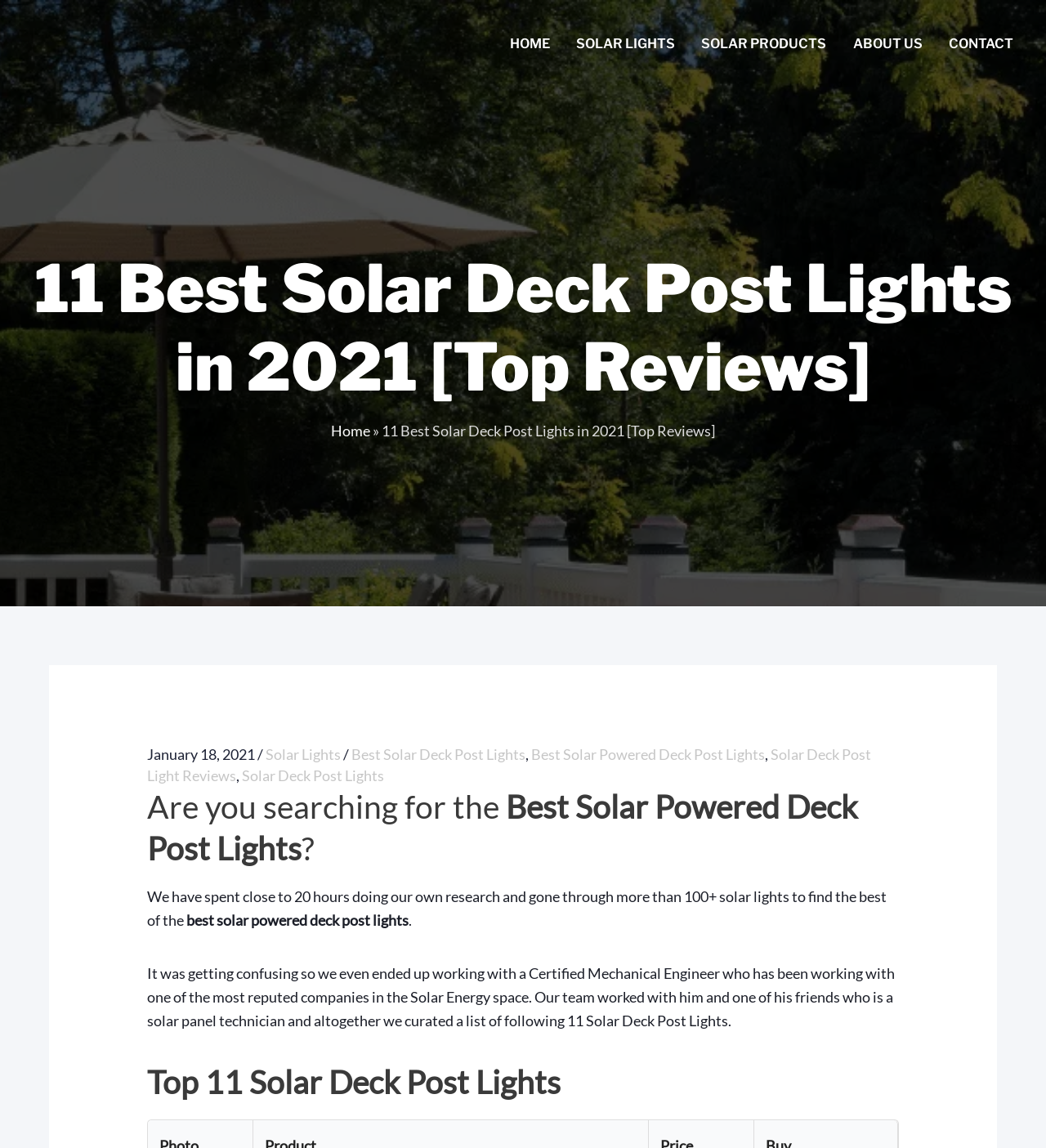Determine the coordinates of the bounding box for the clickable area needed to execute this instruction: "Click on the HOME link".

[0.474, 0.013, 0.538, 0.063]